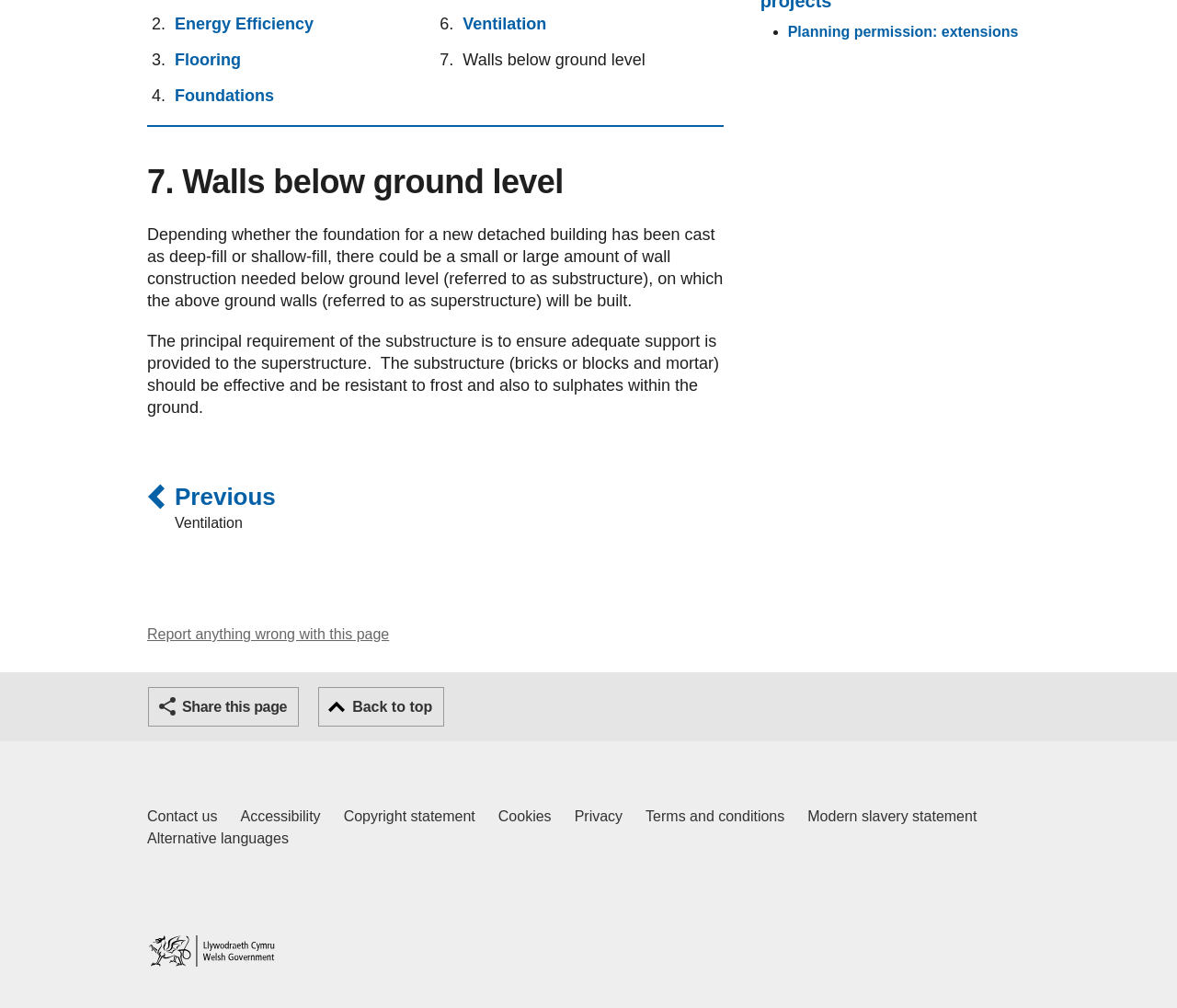Locate the UI element described as follows: "Copyright statement". Return the bounding box coordinates as four float numbers between 0 and 1 in the order [left, top, right, bottom].

[0.292, 0.799, 0.404, 0.821]